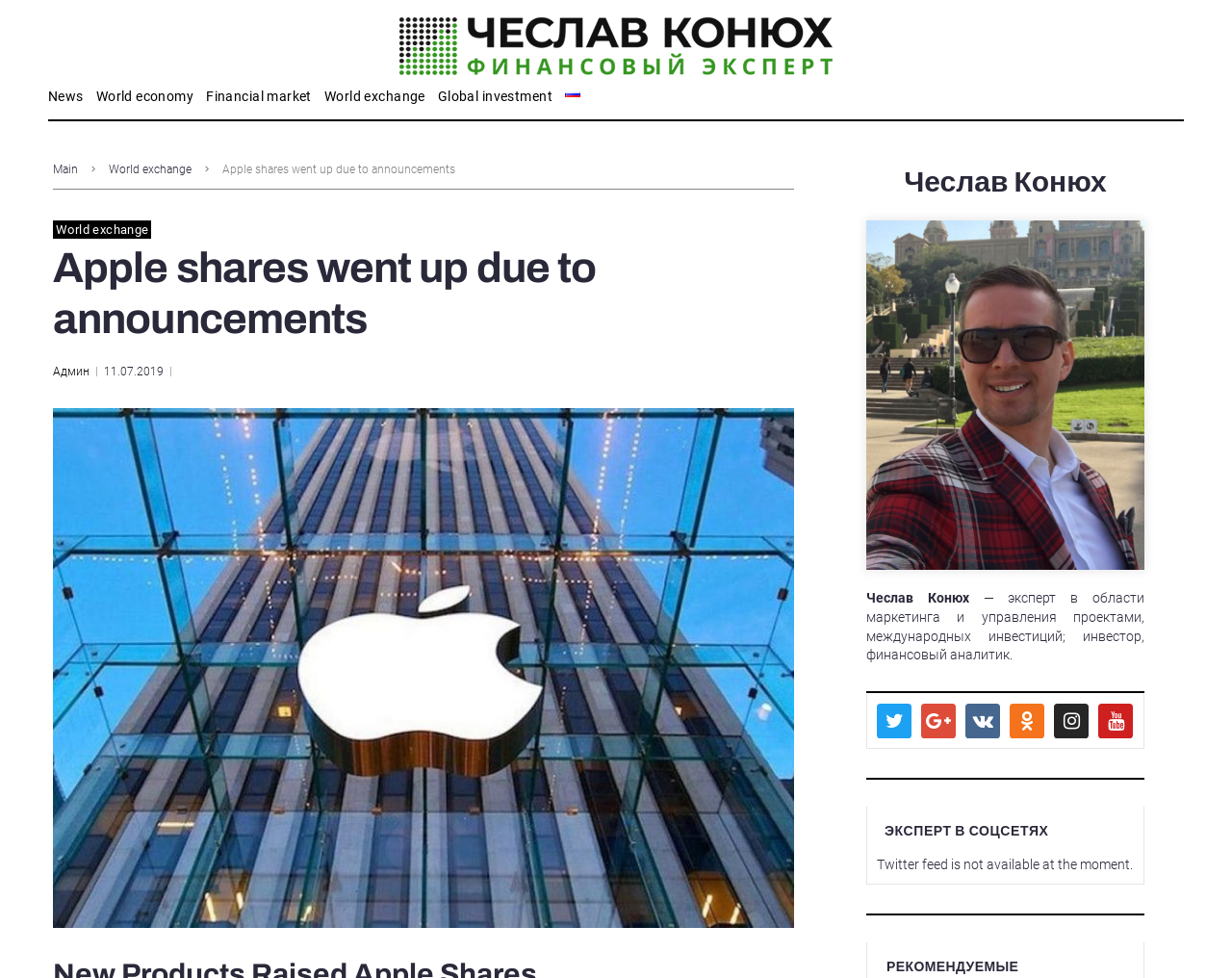Identify the bounding box coordinates of the area you need to click to perform the following instruction: "Search for a fruit tree variety".

None